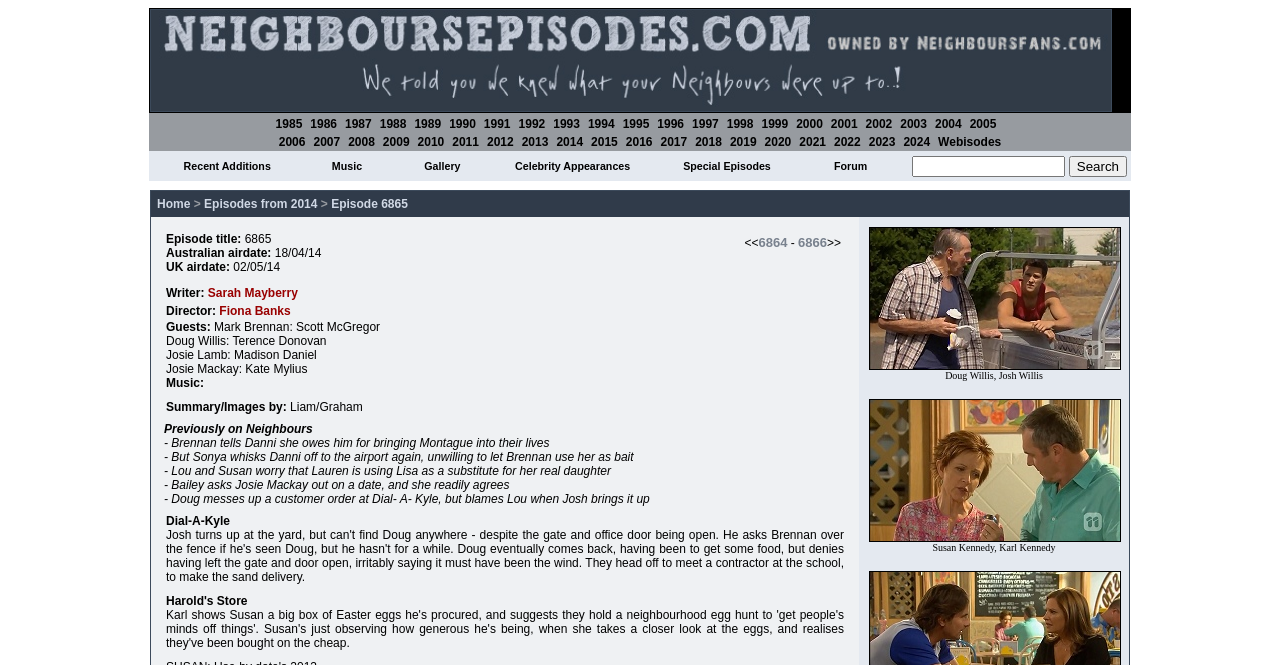Identify the bounding box for the element characterized by the following description: "Celebrity Appearances".

[0.402, 0.241, 0.492, 0.259]